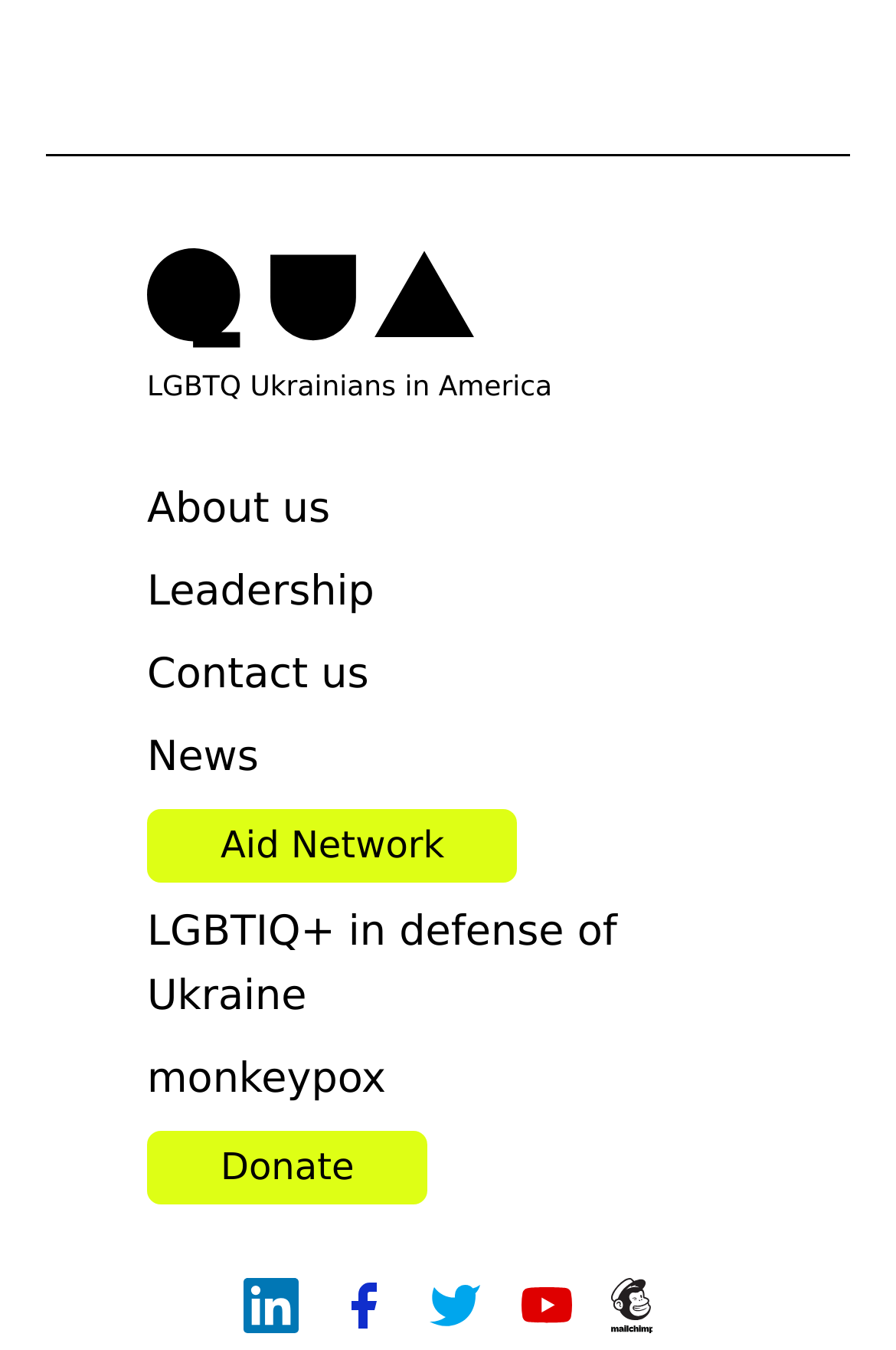Determine the bounding box coordinates of the region that needs to be clicked to achieve the task: "Read the news about dark store loopholes".

None